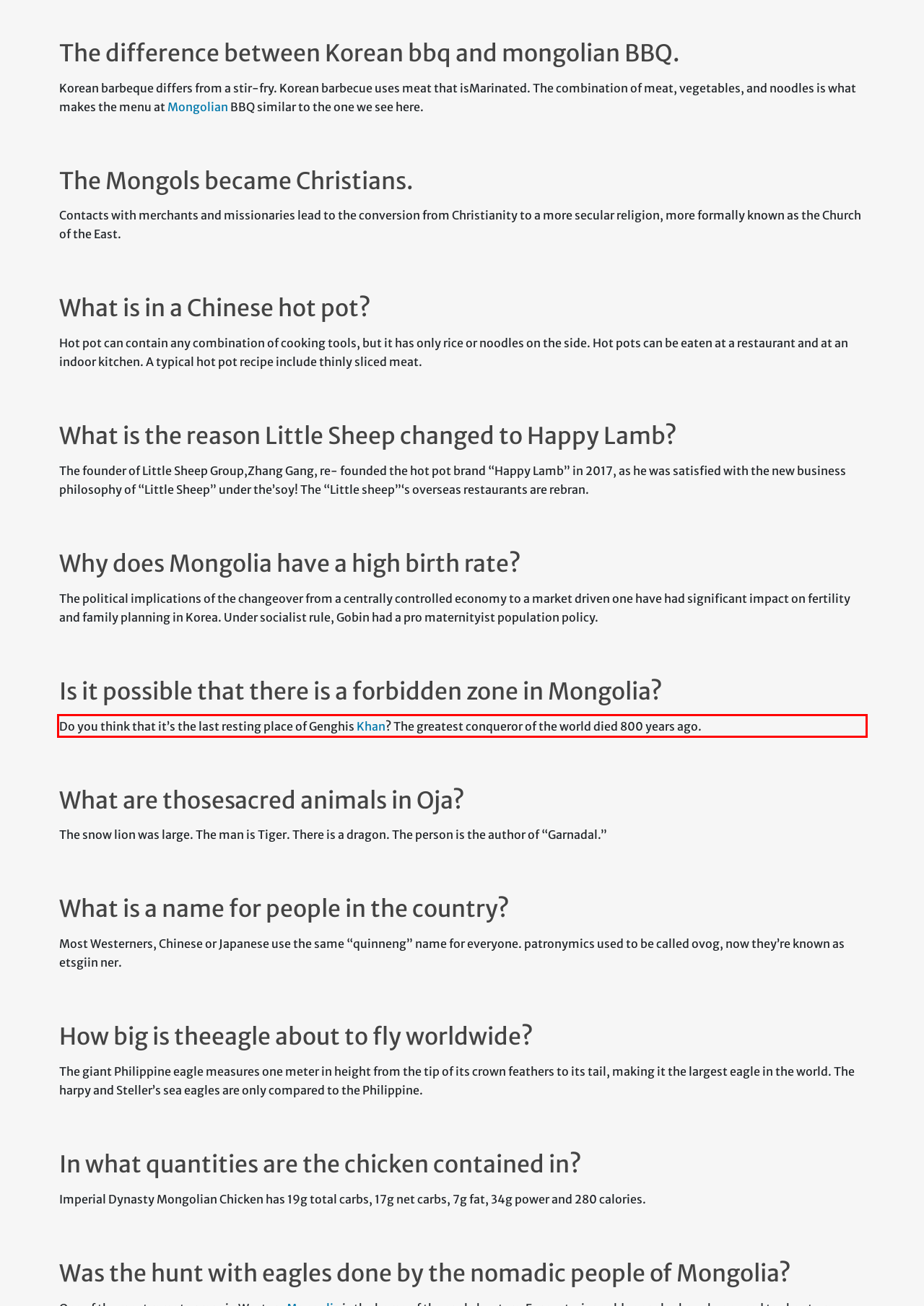Inspect the webpage screenshot that has a red bounding box and use OCR technology to read and display the text inside the red bounding box.

Do you think that it’s the last resting place of Genghis Khan? The greatest conqueror of the world died 800 years ago.